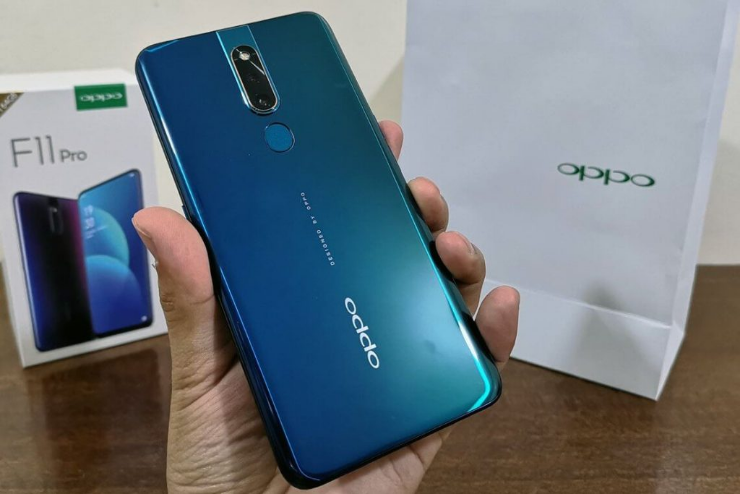What is the background of the image?
Please provide a comprehensive answer based on the visual information in the image.

The background of the image is a simple white bag, which helps to enhance the focus on the phone itself and does not distract from its sleek design and features.